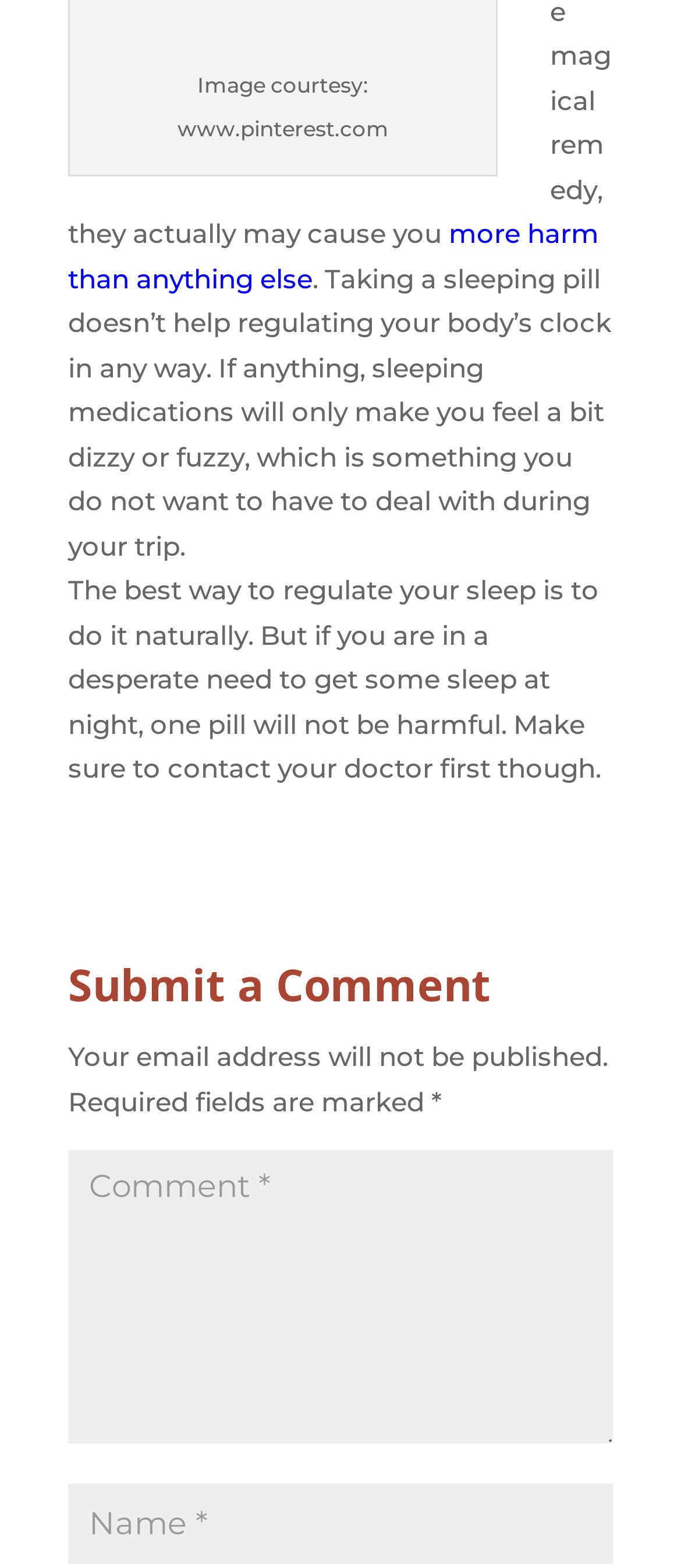What is required to submit a comment?
Please use the image to deliver a detailed and complete answer.

The fields marked with an asterisk (*) are required to submit a comment, which includes the 'Name' and 'Comment' fields.